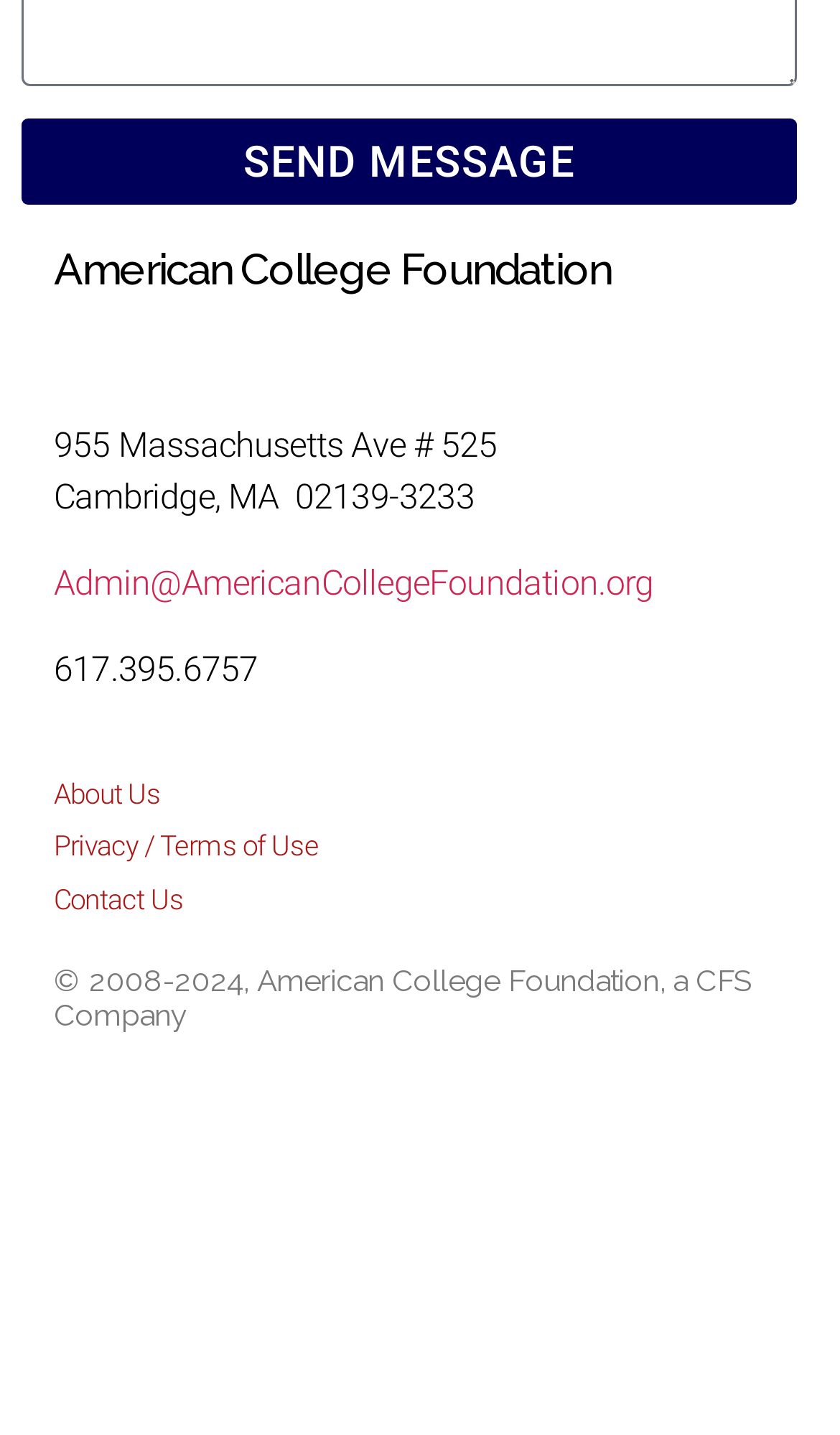What is the phone number of American College Foundation? Look at the image and give a one-word or short phrase answer.

617.395.6757